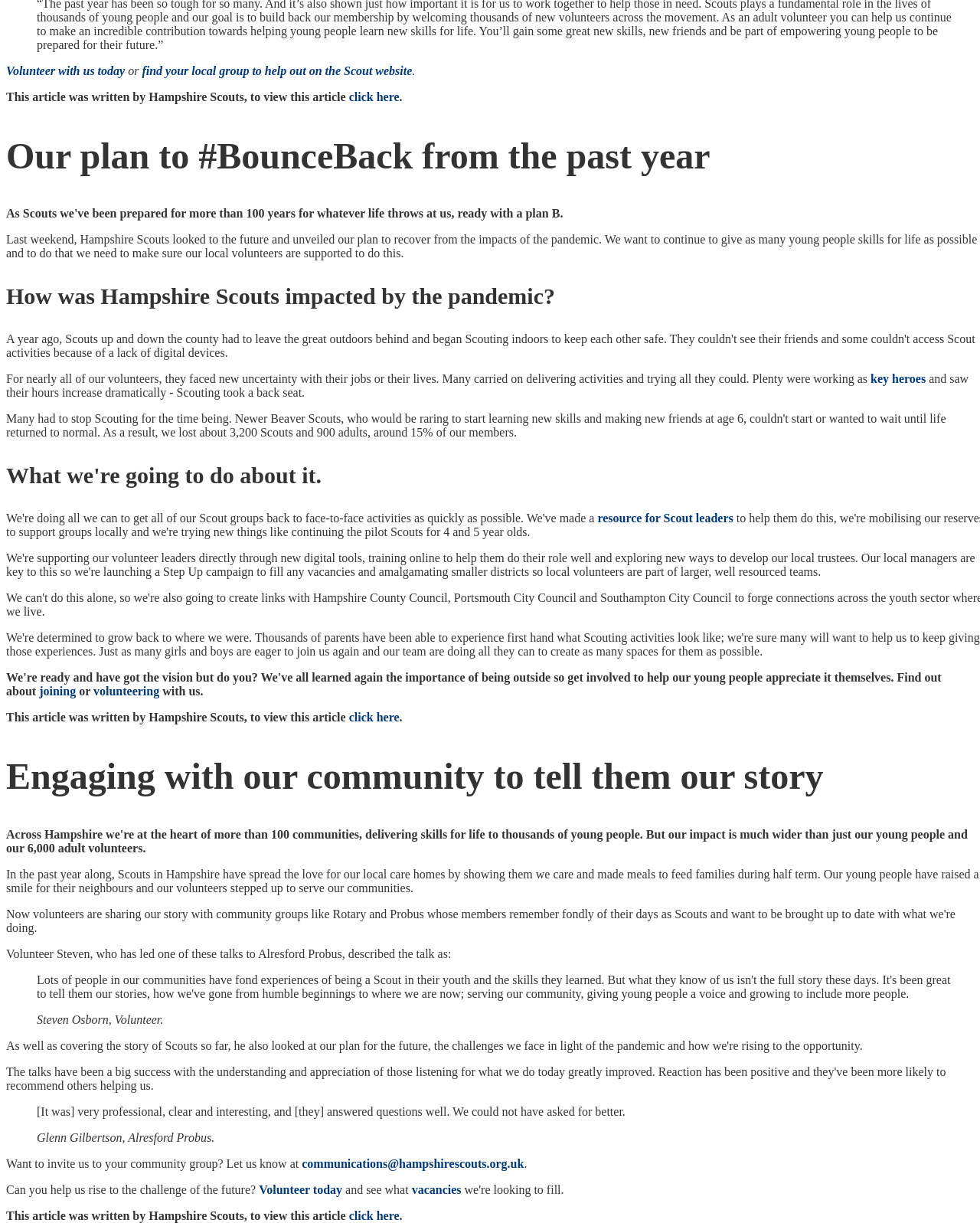What can volunteers do to help Scouts in Hampshire?
Give a single word or phrase as your answer by examining the image.

Support local volunteers